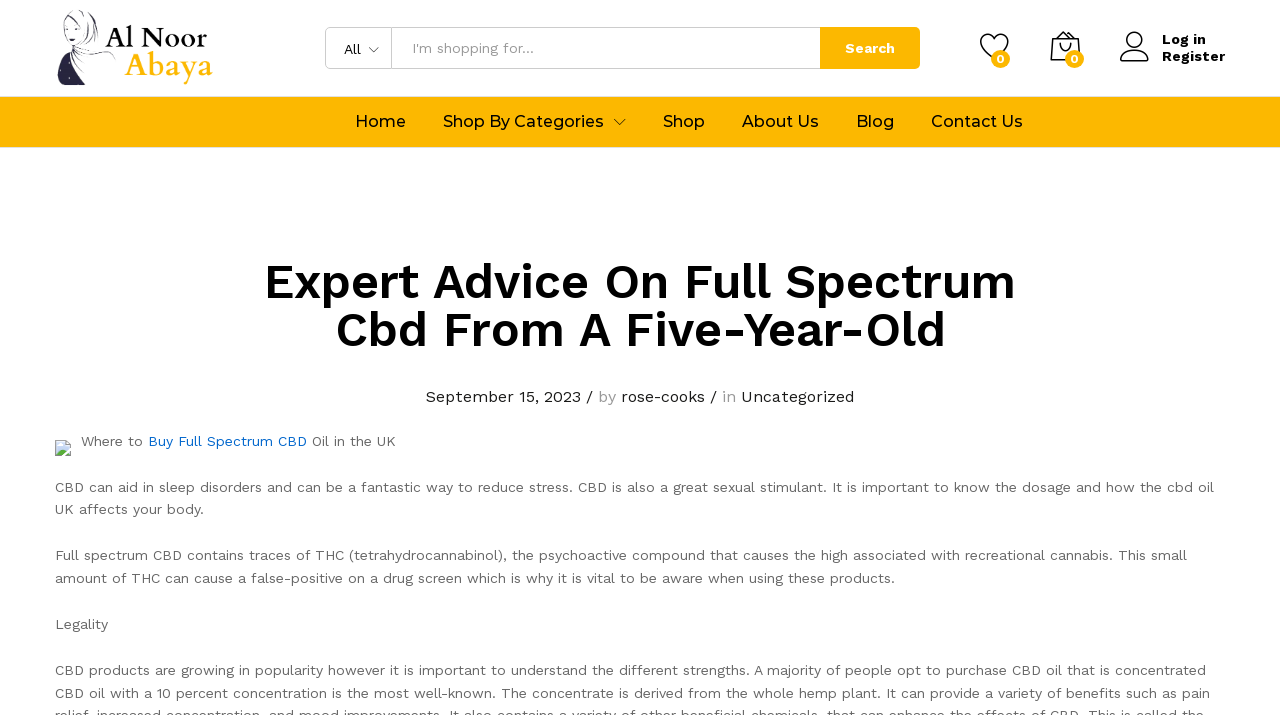Look at the image and give a detailed response to the following question: What is the category of the article?

The category of the article is mentioned below the title, with the text 'in Uncategorized', indicating that the article is categorized under 'Uncategorized'.